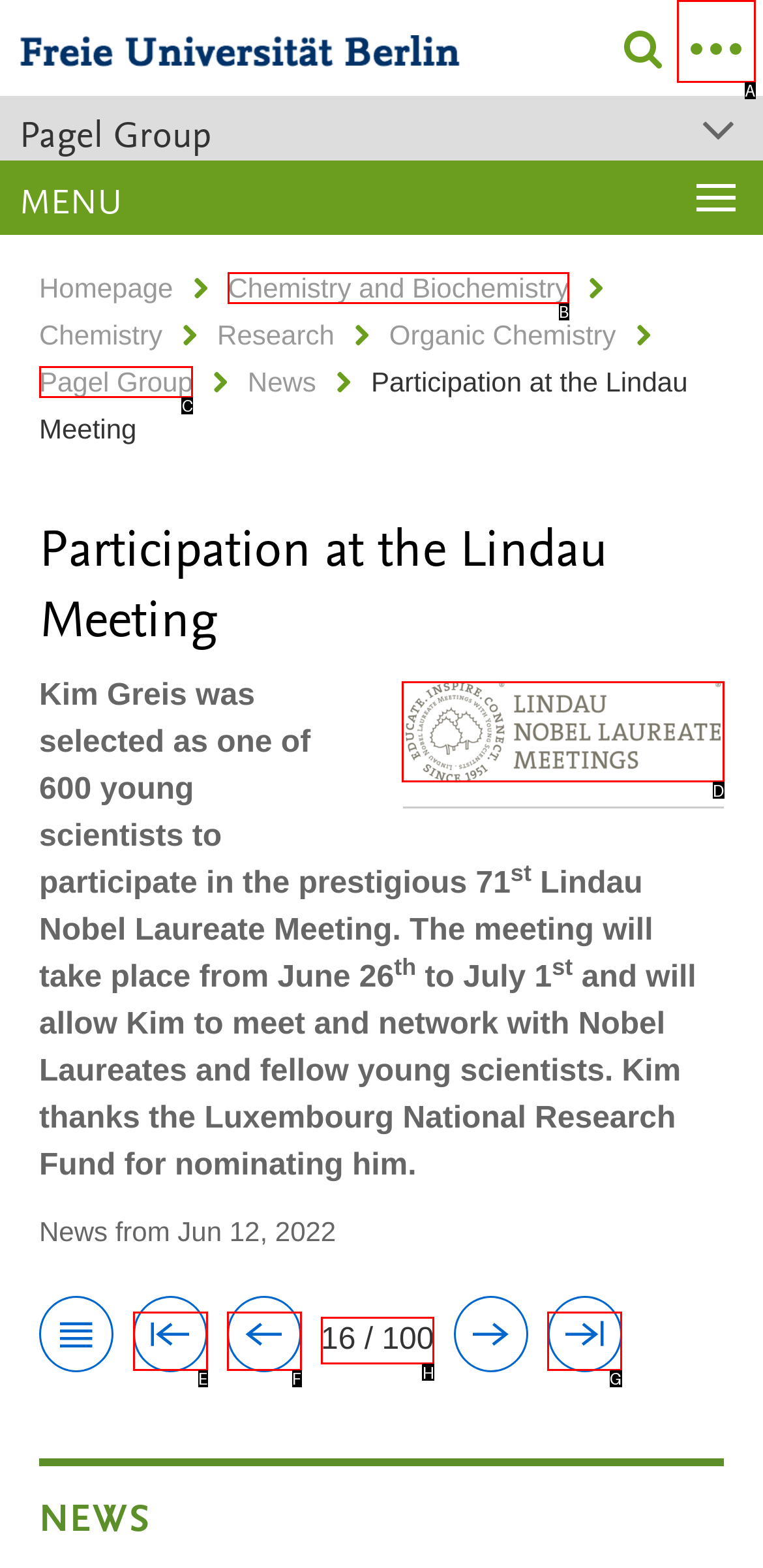Select the appropriate HTML element that needs to be clicked to execute the following task: Go to page 16 of 100 pages. Respond with the letter of the option.

H